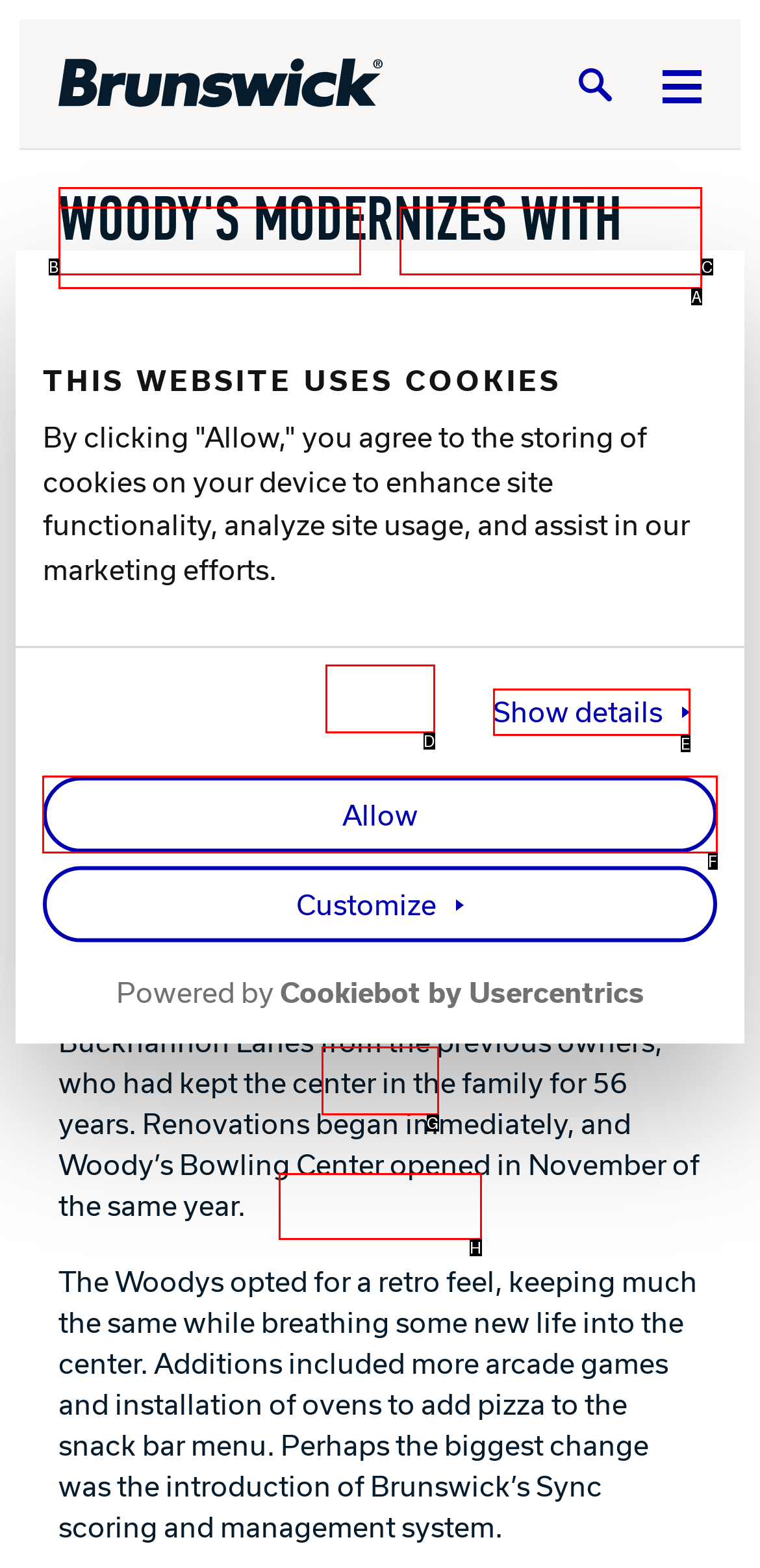For the instruction: Click the 'Allow' button, determine the appropriate UI element to click from the given options. Respond with the letter corresponding to the correct choice.

F